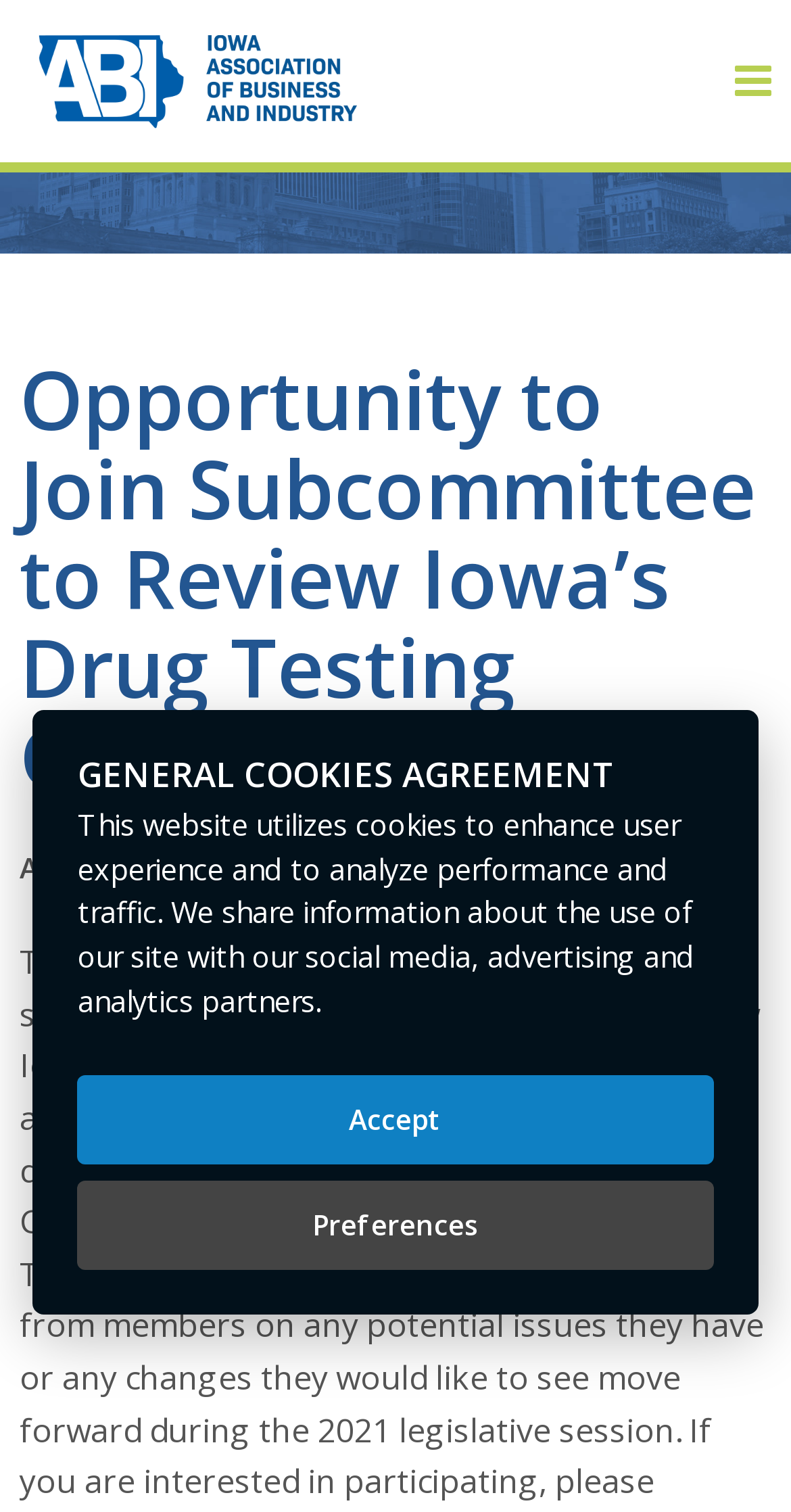Deliver a detailed narrative of the webpage's visual and textual elements.

The webpage is about the Iowa Association of Business and Industry, with a focus on an opportunity to join a subcommittee to review Iowa's drug testing chapter. At the top left, there is a link to the homepage, and at the top right, there are several social media links. Below the social media links, there is a heading that announces the opportunity to join the subcommittee, followed by a date, "August 27, 2020". 

A paragraph of text explains the purpose of the subcommittee, which is to review Iowa's law related to drug testing. The text also mentions that the goal is to review and discuss the law. There is a link to a policy meeting mentioned in the text. 

On the top right, there is a member login link, and below it, there are several icons, including a search box and a search button. 

The main navigation menu is located on the left side of the page, with links to "About", "Membership", and other sections. The "About" section has several sub-links, including "About ABI", "History", "Board of Directors", "Staff", "Career Opportunities", and "Contact Us". The "Membership" section has sub-links to "Why ABI" and "Join ABI". 

At the bottom of the page, there is a modal dialog box that appears to be a cookie agreement notification. The dialog box has a heading, a paragraph of text that explains the use of cookies on the website, and two buttons, "Accept" and "Preferences".